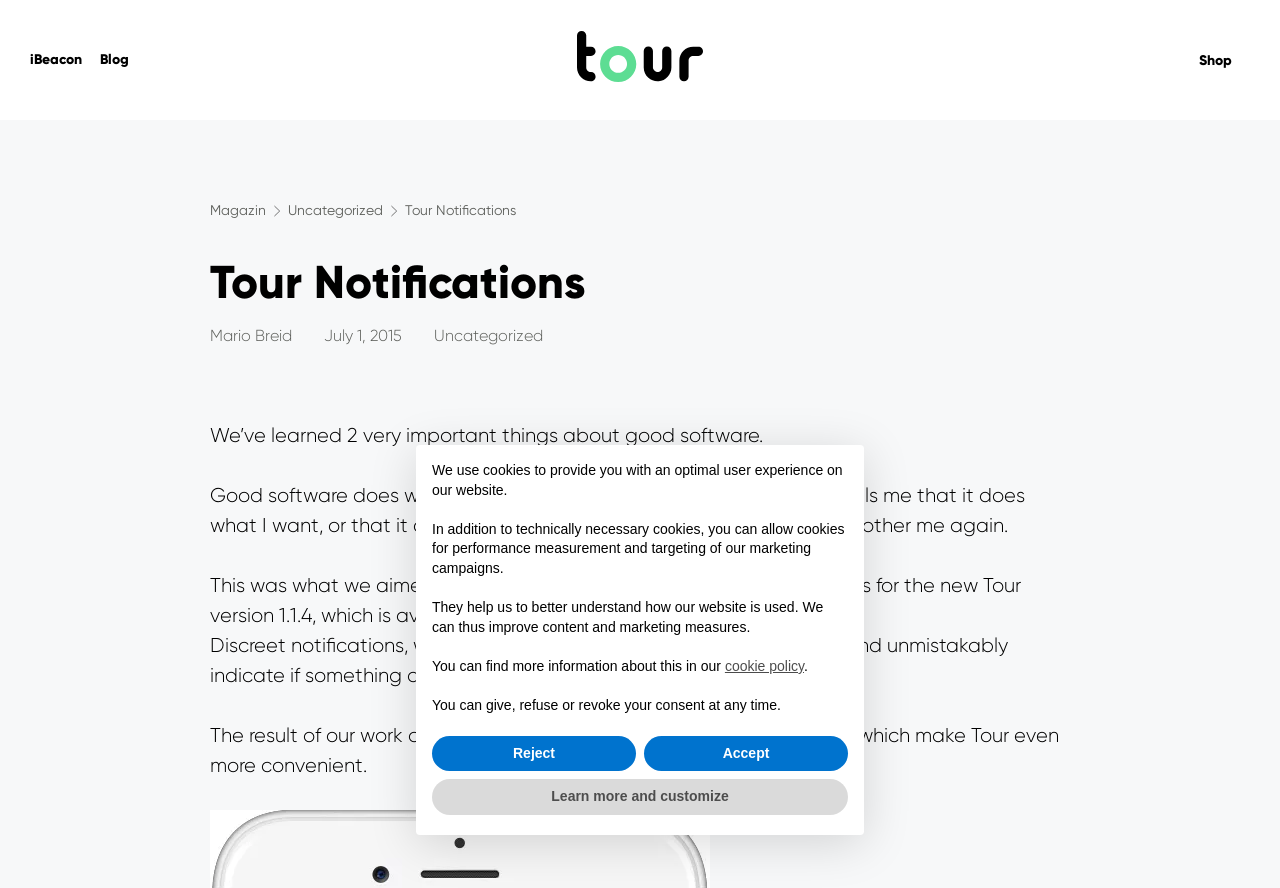What is the author's name of the blog post?
Provide a concise answer using a single word or phrase based on the image.

Mario Breid